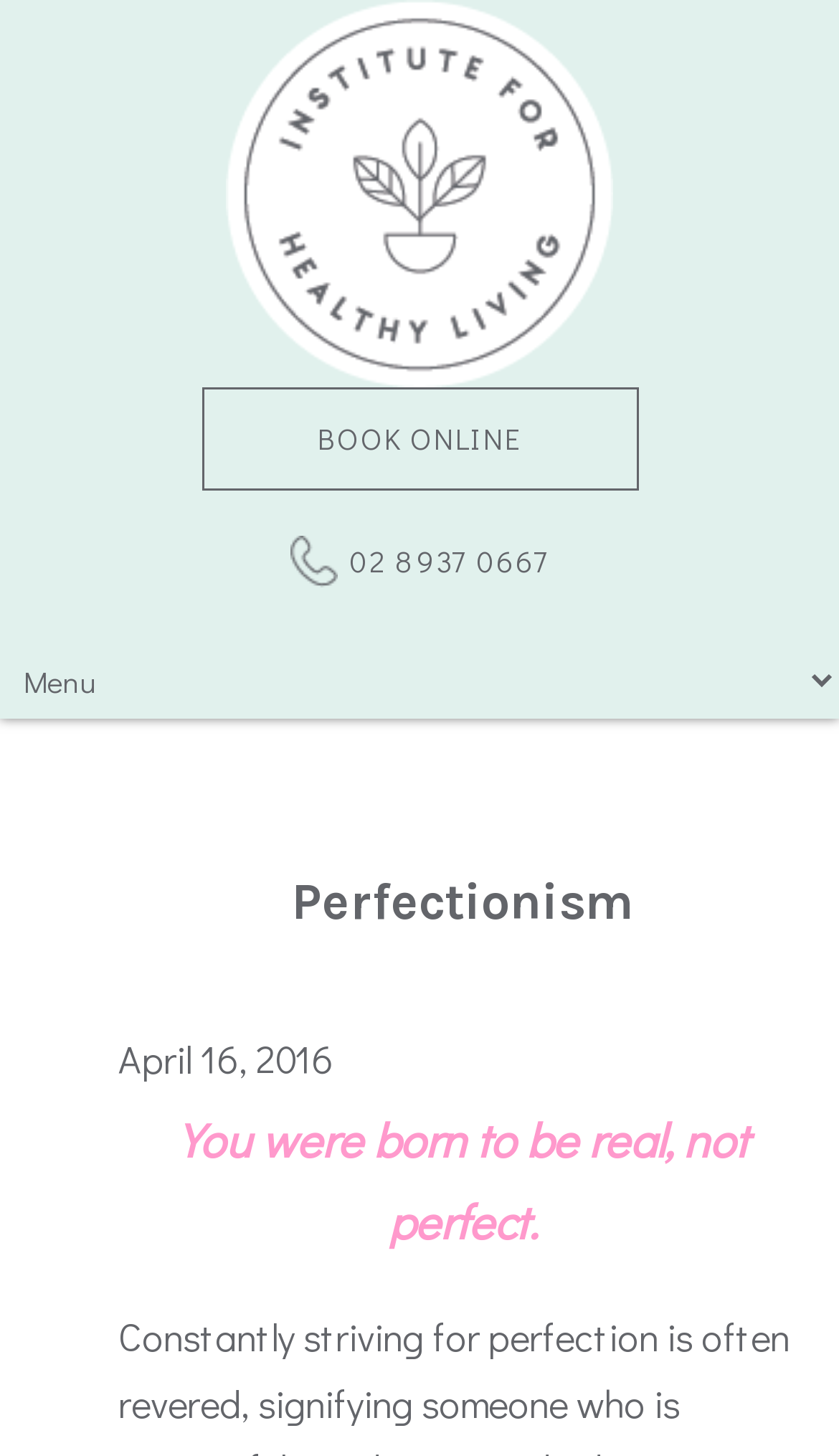Using the element description provided, determine the bounding box coordinates in the format (top-left x, top-left y, bottom-right x, bottom-right y). Ensure that all values are floating point numbers between 0 and 1. Element description: Shamiraj

None